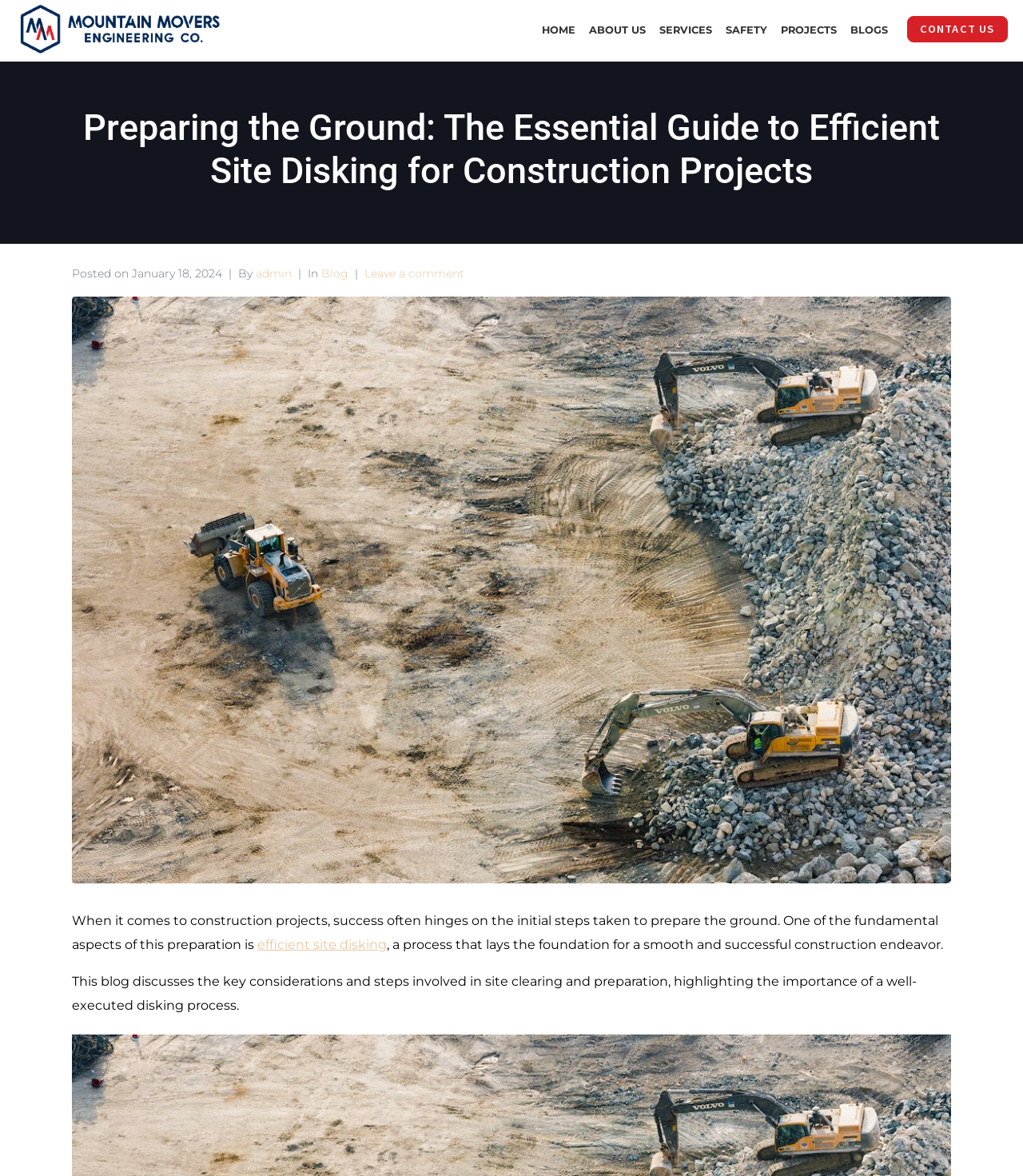Please determine the bounding box coordinates for the UI element described here. Use the format (top-left x, top-left y, bottom-right x, bottom-right y) with values bounded between 0 and 1: ABOUT US

[0.576, 0.021, 0.631, 0.03]